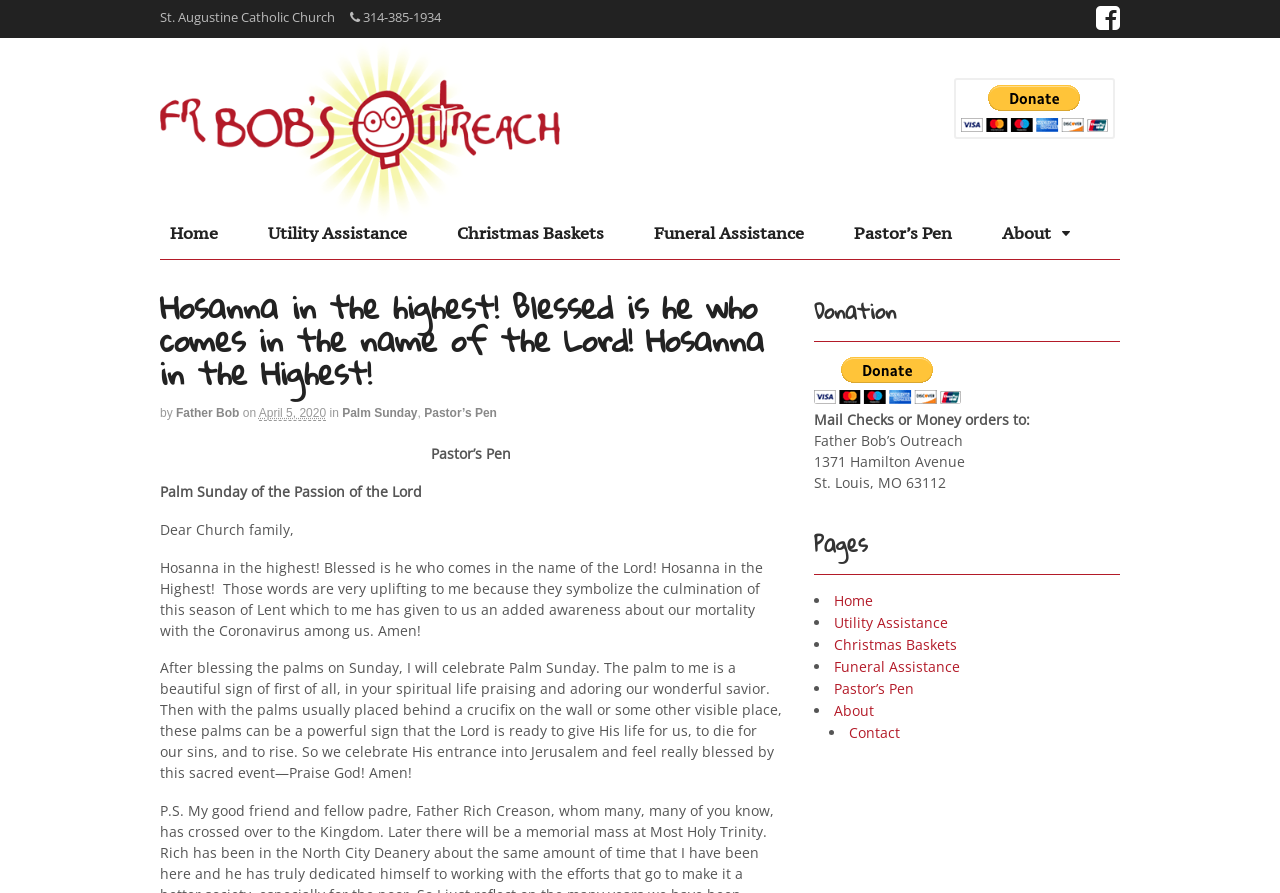Generate a thorough explanation of the webpage's elements.

This webpage appears to be a blog or article page from Father Bob's Outreach, a Catholic Church organization. At the top of the page, there is a header section with the church's name, "St. Augustine Catholic Church", and a phone number, "314-385-1934". To the right of this section, there is a small icon, possibly a social media link.

Below the header section, there is a navigation menu with links to various pages, including "Home", "Utility Assistance", "Christmas Baskets", "Funeral Assistance", "Pastor's Pen", and "About".

The main content of the page is a blog post or article titled "Hosanna in the highest! Blessed is he who comes in the name of the Lord! Hosanna in the Highest!", written by Father Bob. The article is dated April 5, 2020, and is about Palm Sunday. The text is divided into several paragraphs, with the first paragraph introducing the theme of the article.

To the right of the main content, there is a sidebar section with a heading "Donation" and a PayPal button to make a donation. Below this, there is an address to mail checks or money orders to Father Bob's Outreach.

Further down the sidebar, there is a section titled "Pages" with a list of links to various pages, including "Home", "Utility Assistance", "Christmas Baskets", "Funeral Assistance", "Pastor's Pen", "About", and "Contact".